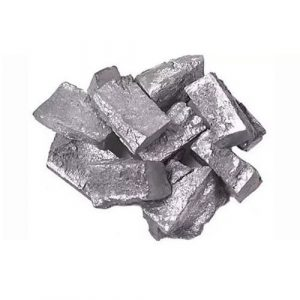What bodily function does zinc regulate?
Based on the image, please offer an in-depth response to the question.

According to the caption, zinc plays a vital role in numerous bodily functions, including immune system regulation, which highlights its importance in overall health.